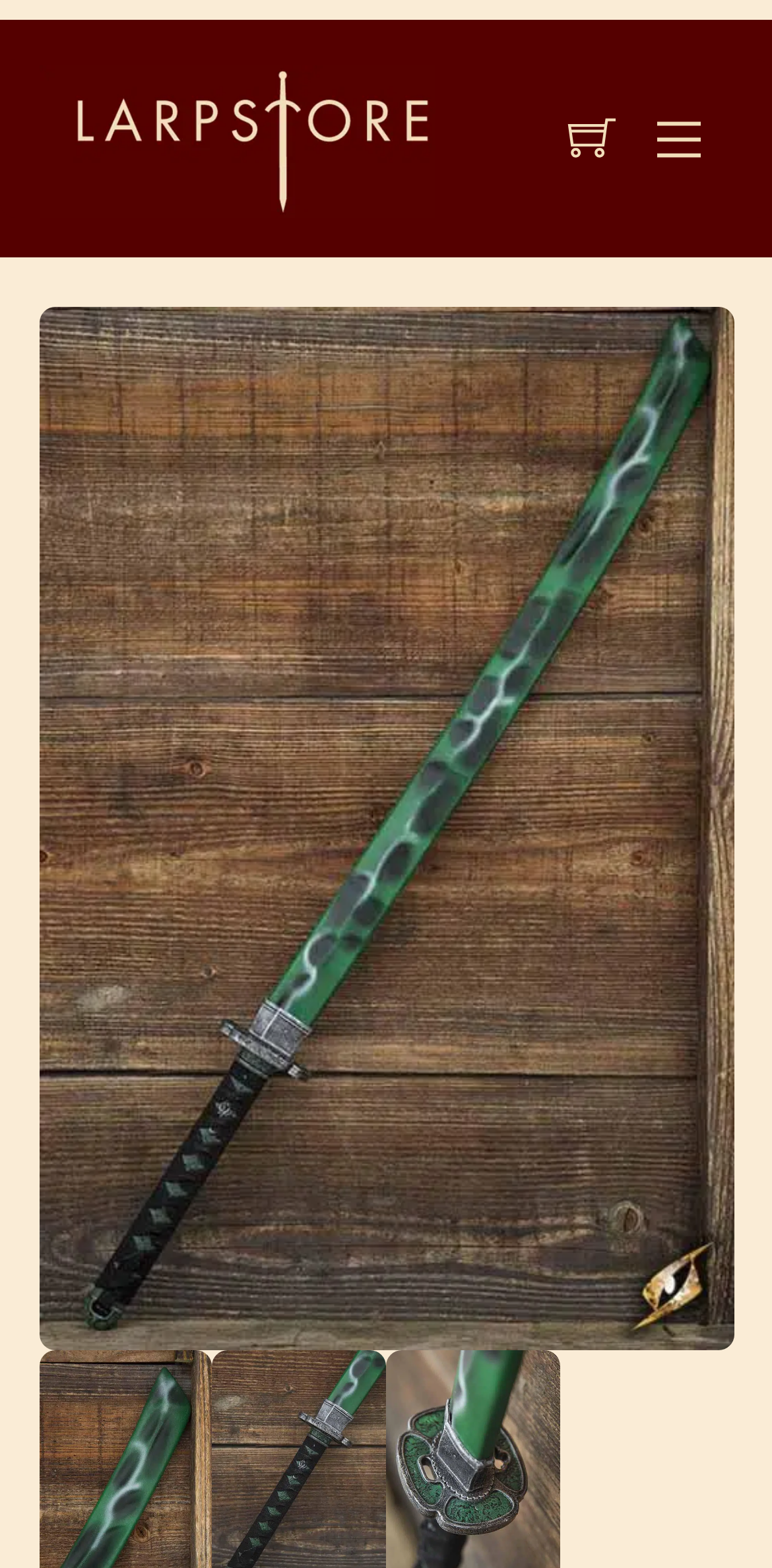What is the purpose of the link at the top right corner?
Please answer the question with a detailed and comprehensive explanation.

The link at the top right corner is likely for accessing the shopping cart, as it has an image of a shopping cart and the text 'Shopping Cart'.